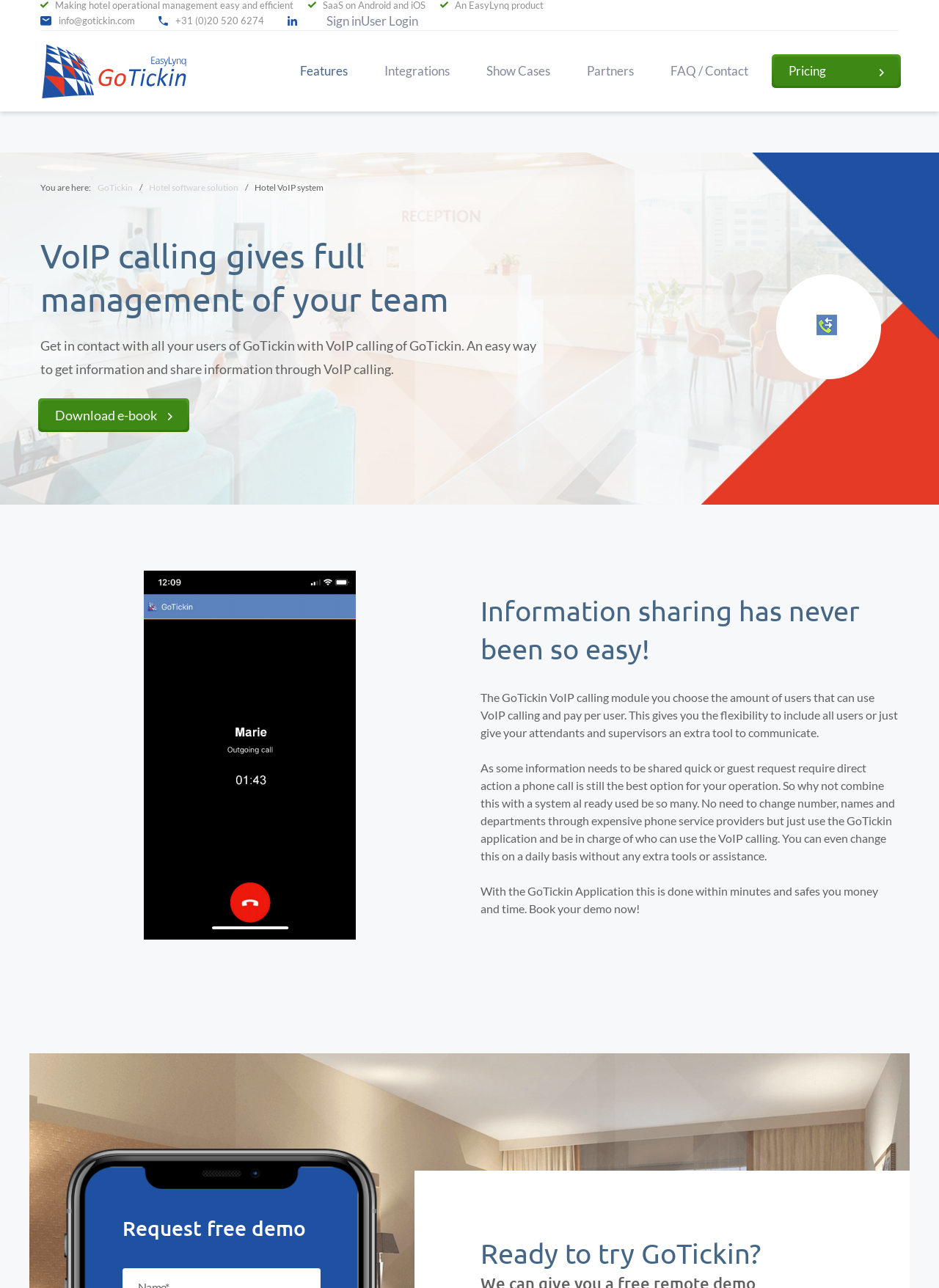Describe all the visual and textual components of the webpage comprehensively.

The webpage is about VoIP calling solutions provided by GoTickin, a hotel operational management software. At the top, there are three static text elements describing the software's purpose, its availability on Android and iOS, and its affiliation with EasyLynq. Below these texts, there are three links for contacting the company, including an email address and a phone number.

On the top-left corner, there is a link to the GoTickin website, accompanied by a logo image. Next to it, there are several links to different sections of the website, including "Sign in", "User Login", "Features", "Integrations", "Show Cases", "Partners", "FAQ / Contact", and "Pricing".

Below these links, there is a static text element indicating the current location, followed by a breadcrumb trail showing the navigation path. The main content of the webpage starts with a heading that highlights the benefits of VoIP calling for hotel team management. A paragraph of text explains how GoTickin's VoIP calling solution enables easy communication and information sharing among users.

On the left side, there is a call-to-action link to download an e-book. On the right side, there is an image, and below it, a figure with a heading that emphasizes the ease of information sharing with GoTickin's VoIP calling module. The figure contains three paragraphs of text that describe the flexibility and cost-effectiveness of the solution, as well as its ability to integrate with the existing GoTickin application.

At the bottom of the page, there are two headings, one for requesting a free demo and another for trying GoTickin.